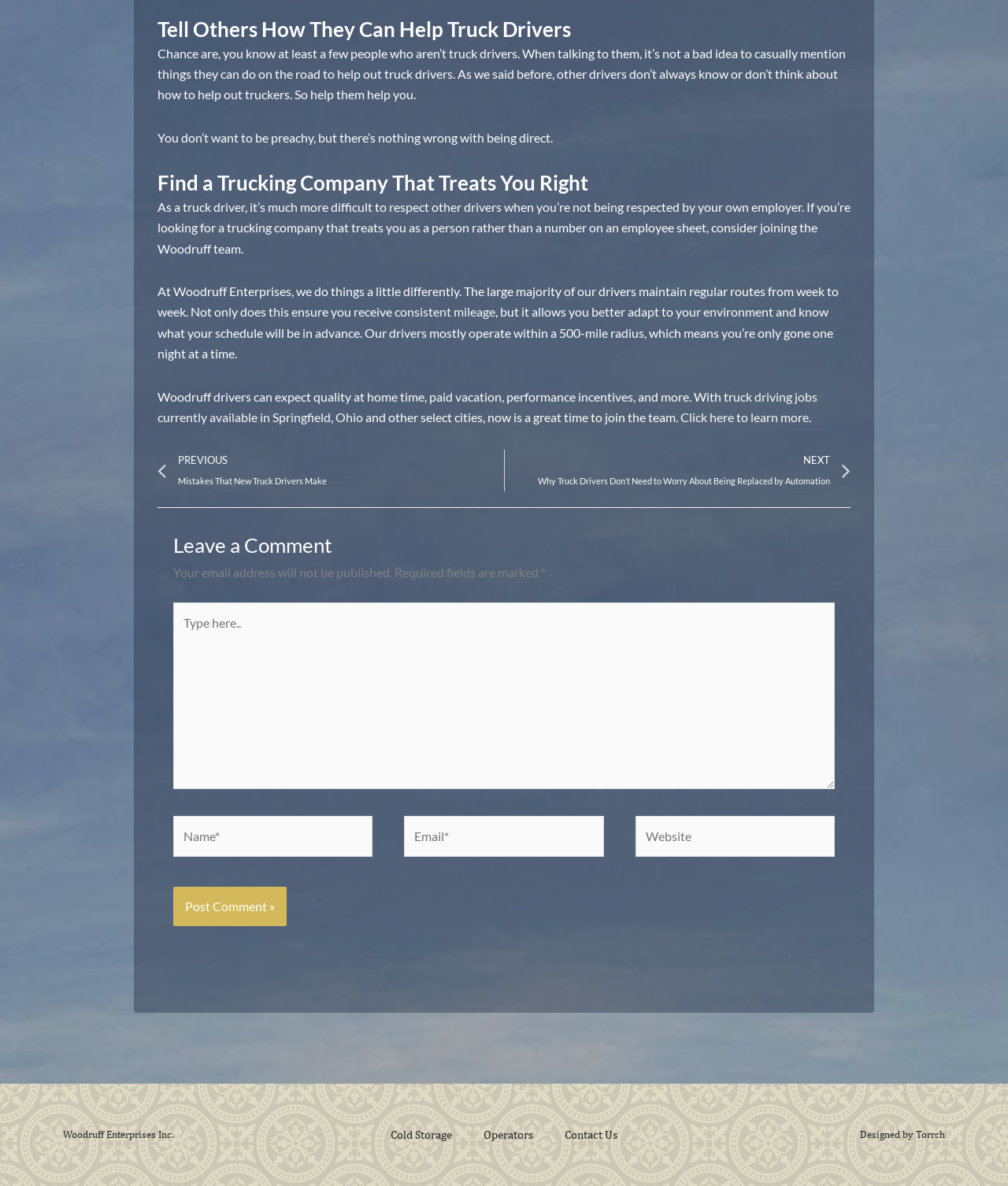Find the bounding box coordinates of the element's region that should be clicked in order to follow the given instruction: "Click the link to view previous mistakes that new truck drivers make". The coordinates should consist of four float numbers between 0 and 1, i.e., [left, top, right, bottom].

[0.156, 0.379, 0.5, 0.414]